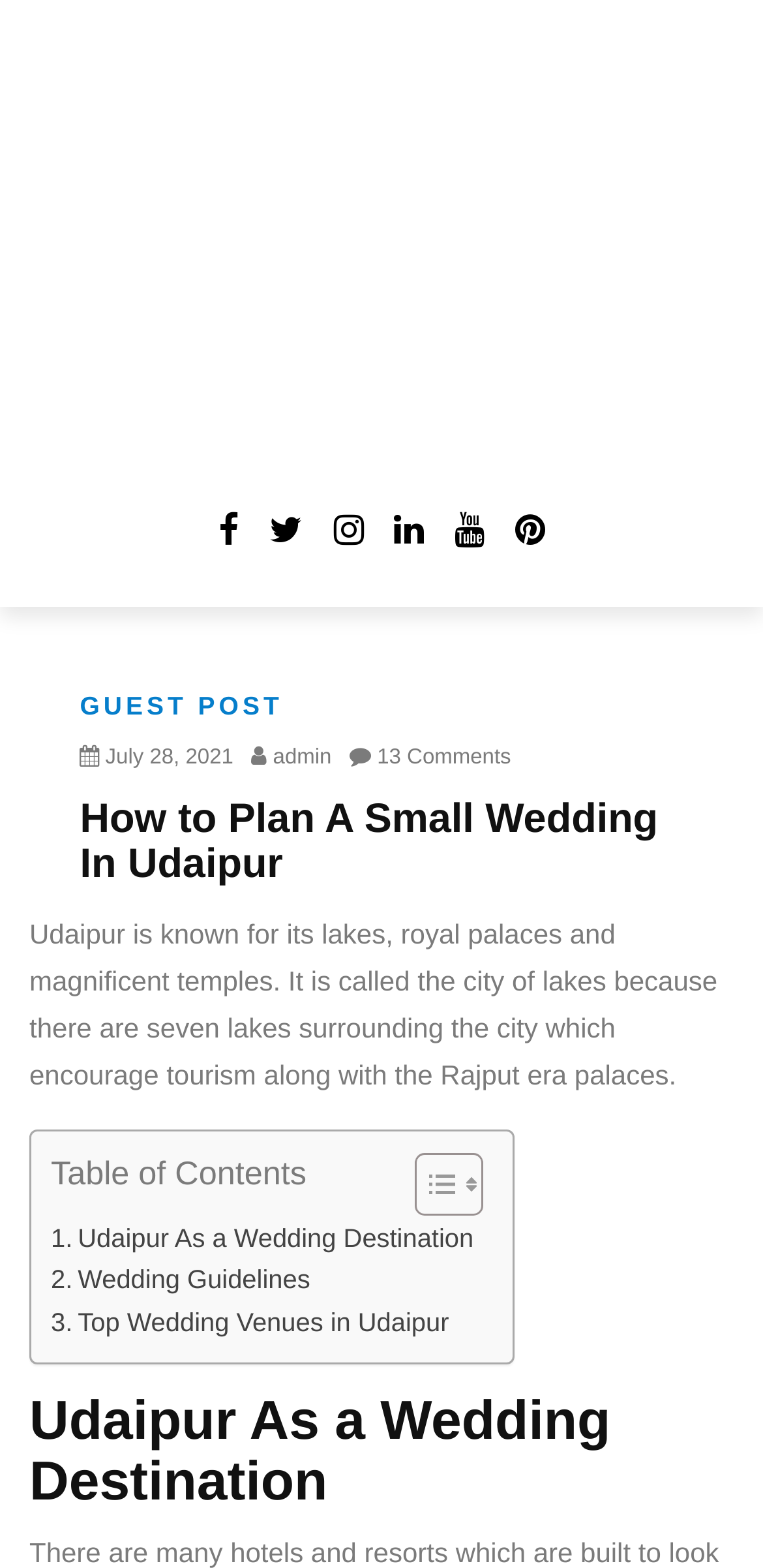What is the city known for its lakes and royal palaces?
Refer to the image and give a detailed response to the question.

Based on the webpage content, Udaipur is described as the city of lakes because there are seven lakes surrounding the city which encourage tourism along with the Rajput era palaces.